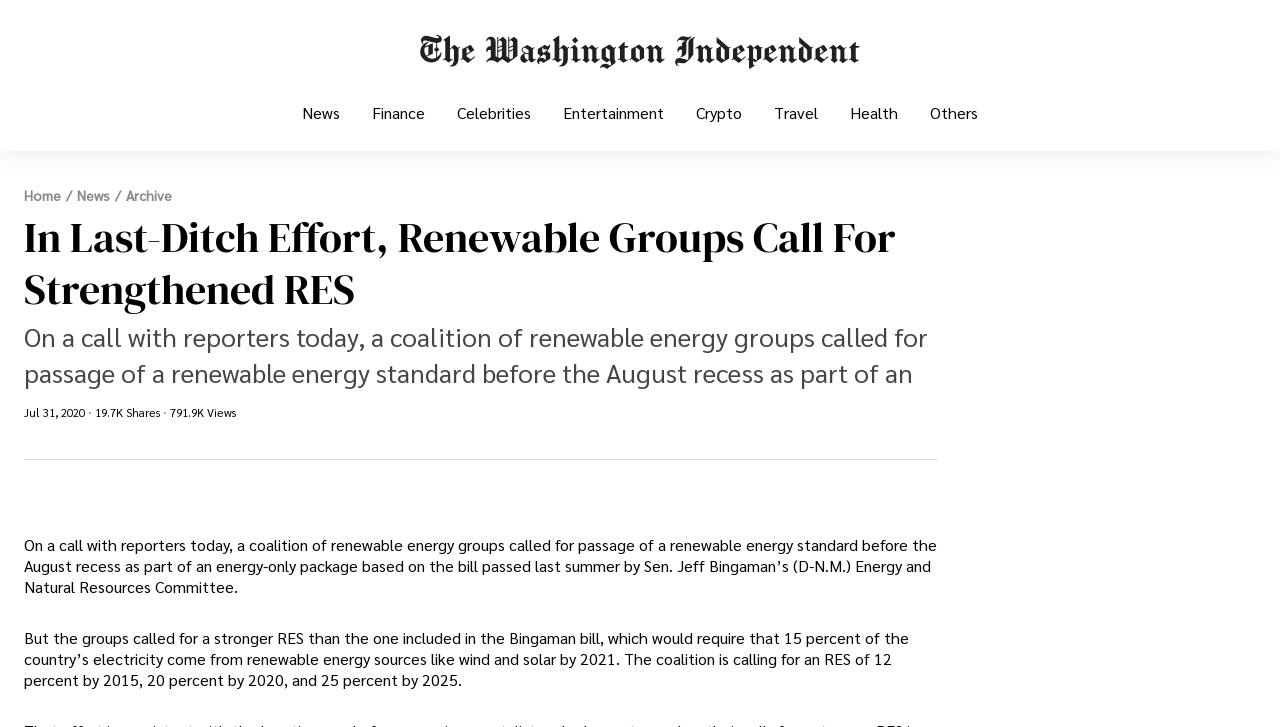Determine the bounding box coordinates for the UI element described. Format the coordinates as (top-left x, top-left y, bottom-right x, bottom-right y) and ensure all values are between 0 and 1. Element description: Celebrities

[0.345, 0.149, 0.427, 0.208]